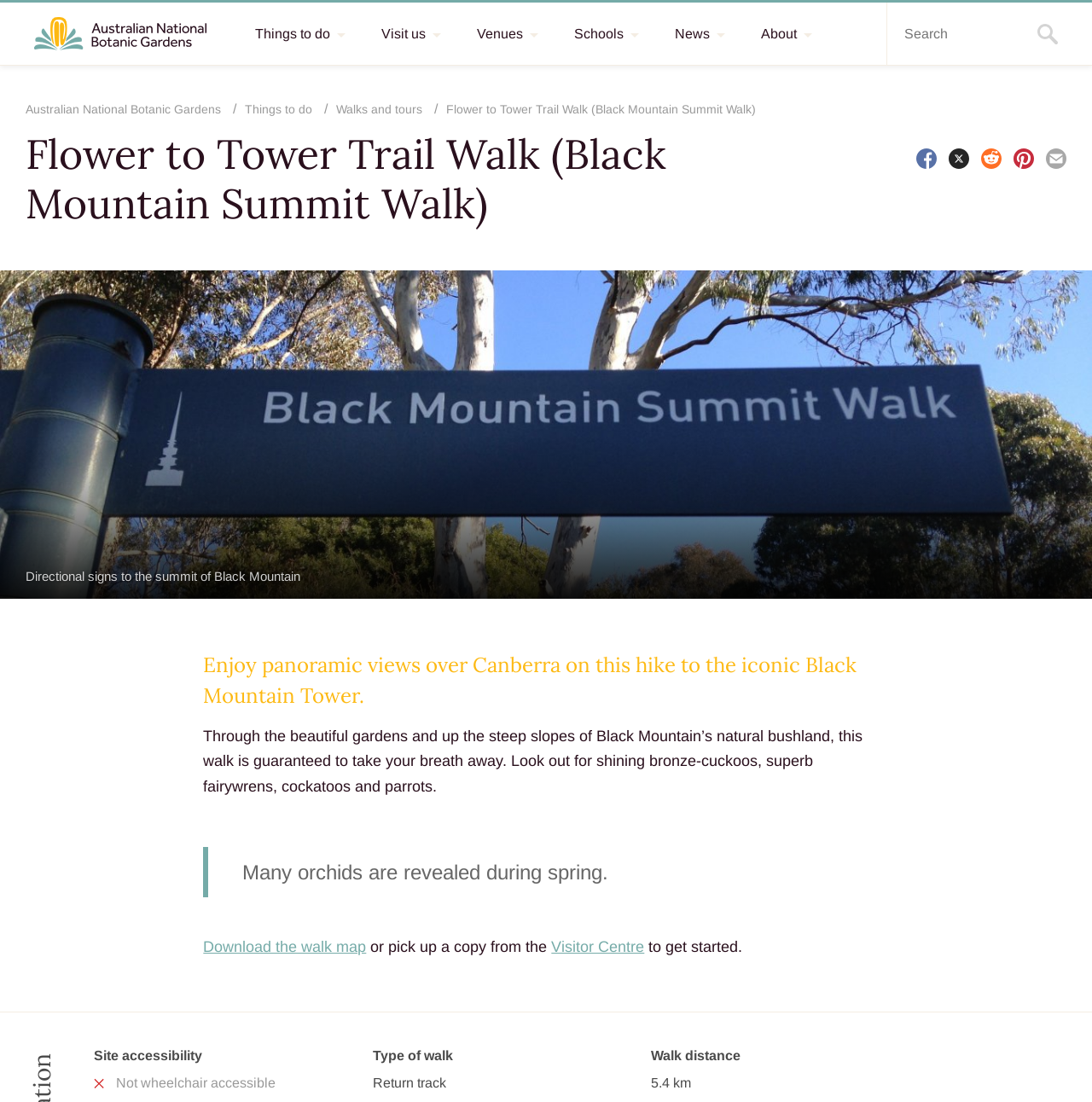What type of walk is this?
Please provide a comprehensive and detailed answer to the question.

The type of walk can be found in the section 'Type of walk' near the bottom of the webpage. It is stated as 'Return track' in a static text element.